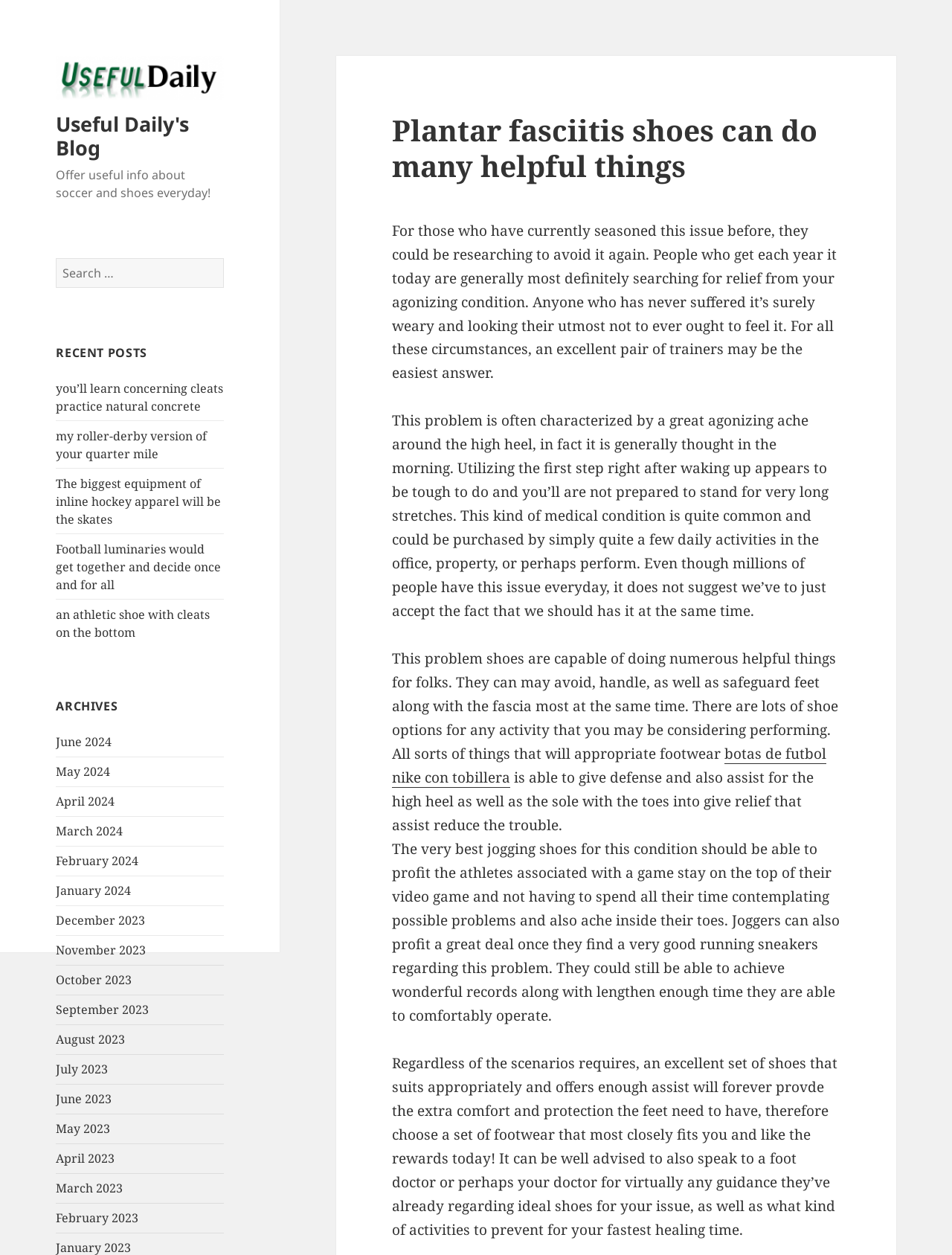Identify the bounding box coordinates of the region that should be clicked to execute the following instruction: "Read recent post about cleats practice natural concrete".

[0.059, 0.303, 0.235, 0.33]